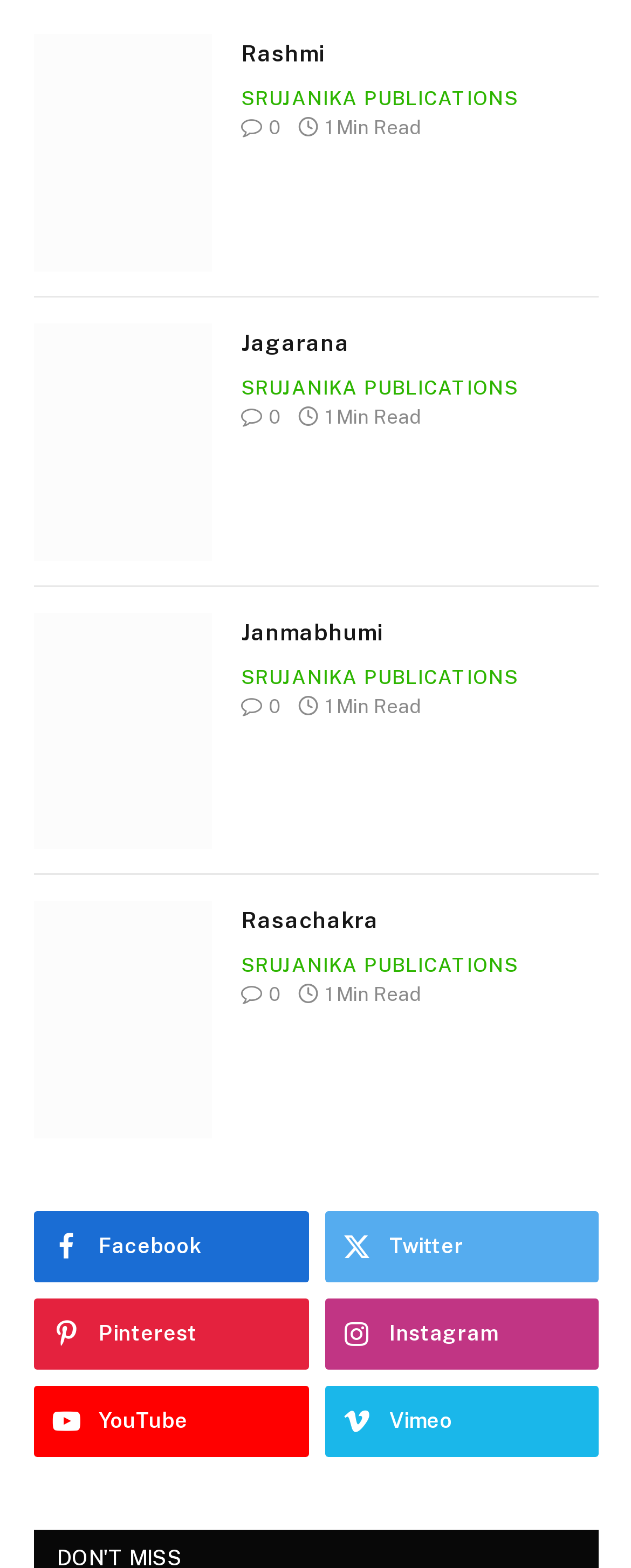How many articles are on the page?
Using the visual information, answer the question in a single word or phrase.

4